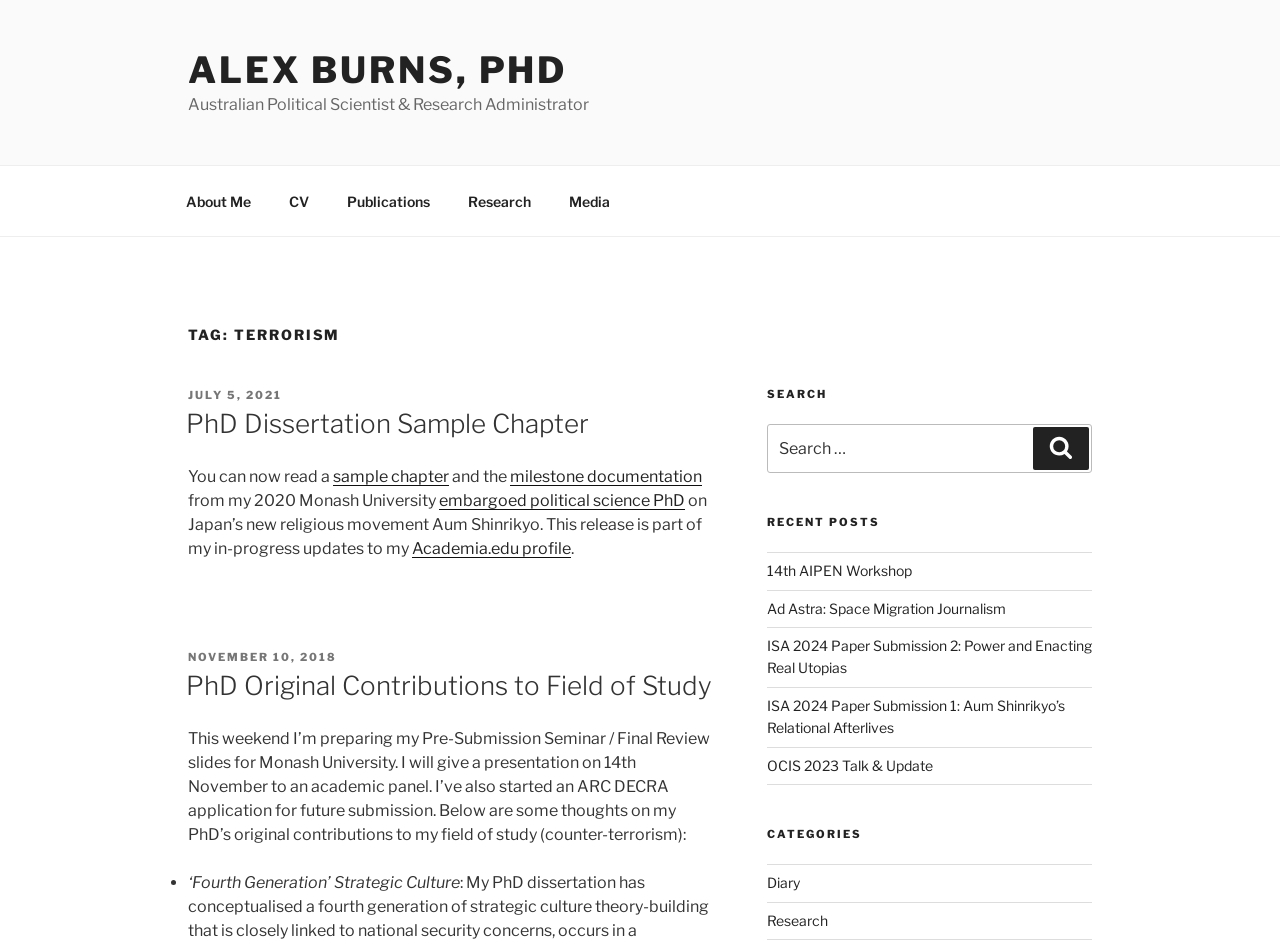Write an elaborate caption that captures the essence of the webpage.

This webpage is about Alex Burns, a PhD in Australian political science and research administrator. At the top, there is a link to "ALEX BURNS, PHD" and a brief description of his profession. Below that, there is a top menu with links to "About Me", "CV", "Publications", "Research", and "Media".

The main content of the page is divided into sections. The first section has a heading "TAG: TERRORISM" and contains an article with a sample chapter from Alex Burns' PhD dissertation on Japan's new religious movement Aum Shinrikyo. The article also mentions his Academia.edu profile and provides a link to it.

Below the article, there is another section with a heading "SEARCH" and a search box where users can search for specific content. Next to the search box, there is a section with a heading "RECENT POSTS" that lists several links to recent posts, including "14th AIPEN Workshop", "Ad Astra: Space Migration Journalism", and others.

Finally, there is a section with a heading "CATEGORIES" that lists links to categories such as "Diary" and "Research".